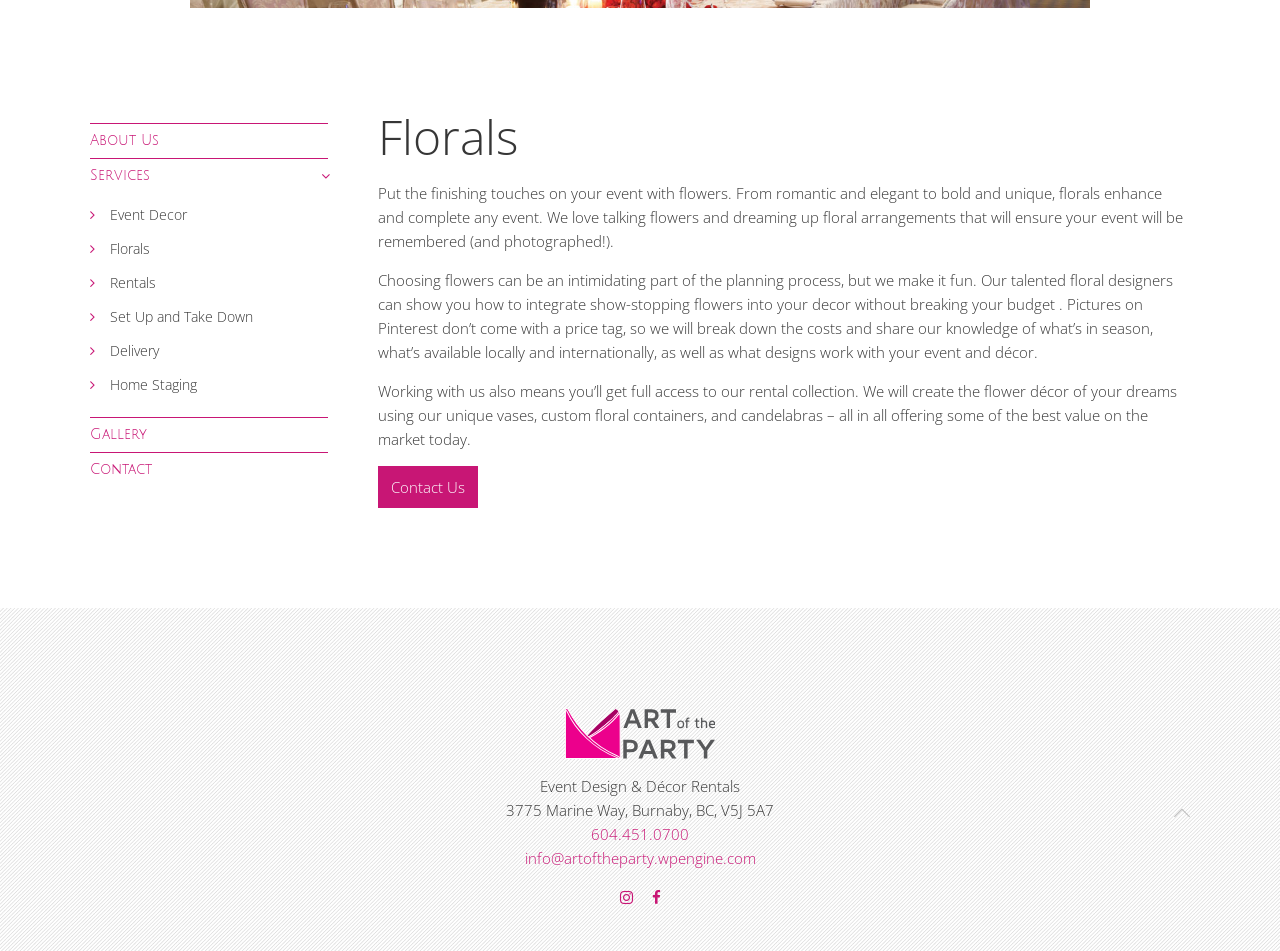Identify the bounding box for the UI element described as: "Set Up and Take Down". Ensure the coordinates are four float numbers between 0 and 1, formatted as [left, top, right, bottom].

[0.082, 0.316, 0.256, 0.352]